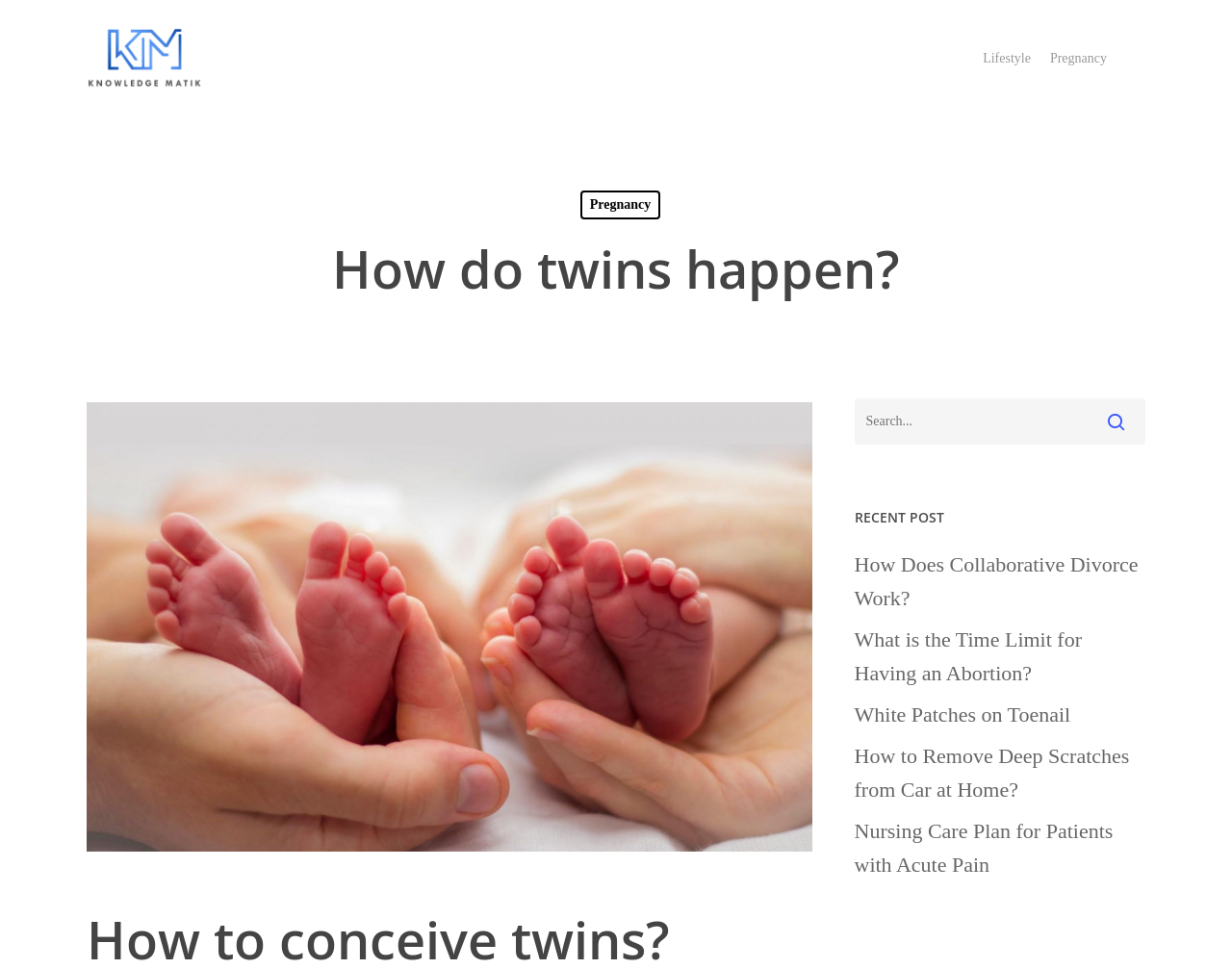Determine the coordinates of the bounding box that should be clicked to complete the instruction: "go to the KnowledgeMatik homepage". The coordinates should be represented by four float numbers between 0 and 1: [left, top, right, bottom].

[0.07, 0.001, 0.164, 0.12]